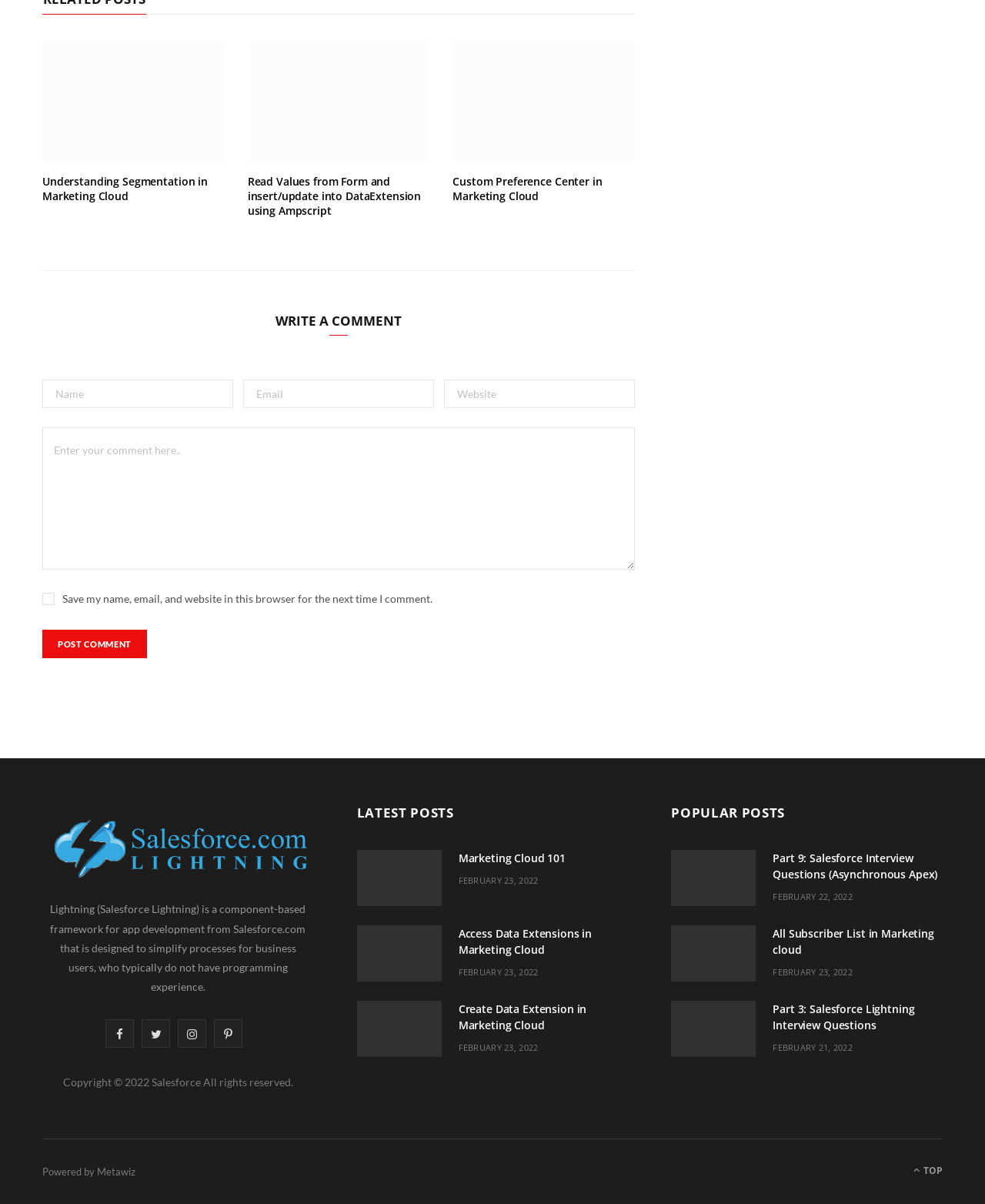Find the bounding box coordinates of the clickable area that will achieve the following instruction: "Read about Understanding Segmentation in Marketing Cloud".

[0.043, 0.034, 0.228, 0.135]